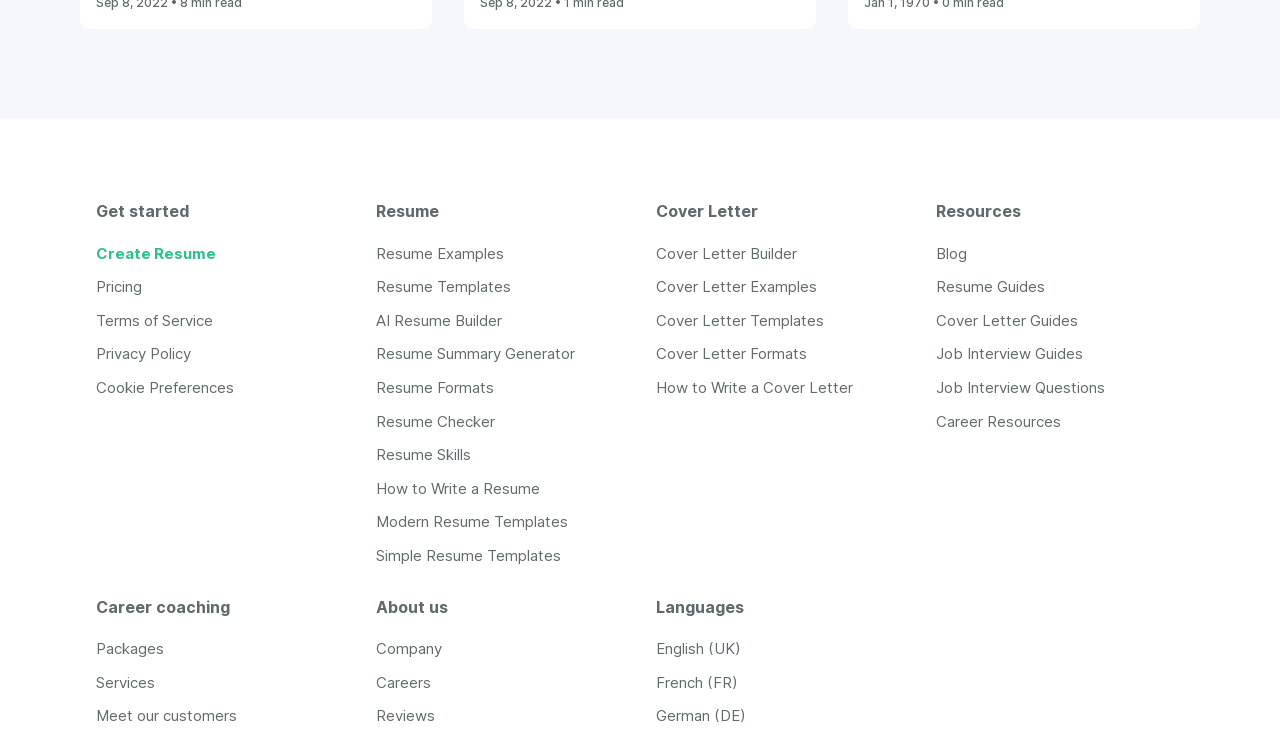Locate the bounding box coordinates of the clickable region to complete the following instruction: "Build a cover letter."

[0.512, 0.33, 0.623, 0.355]